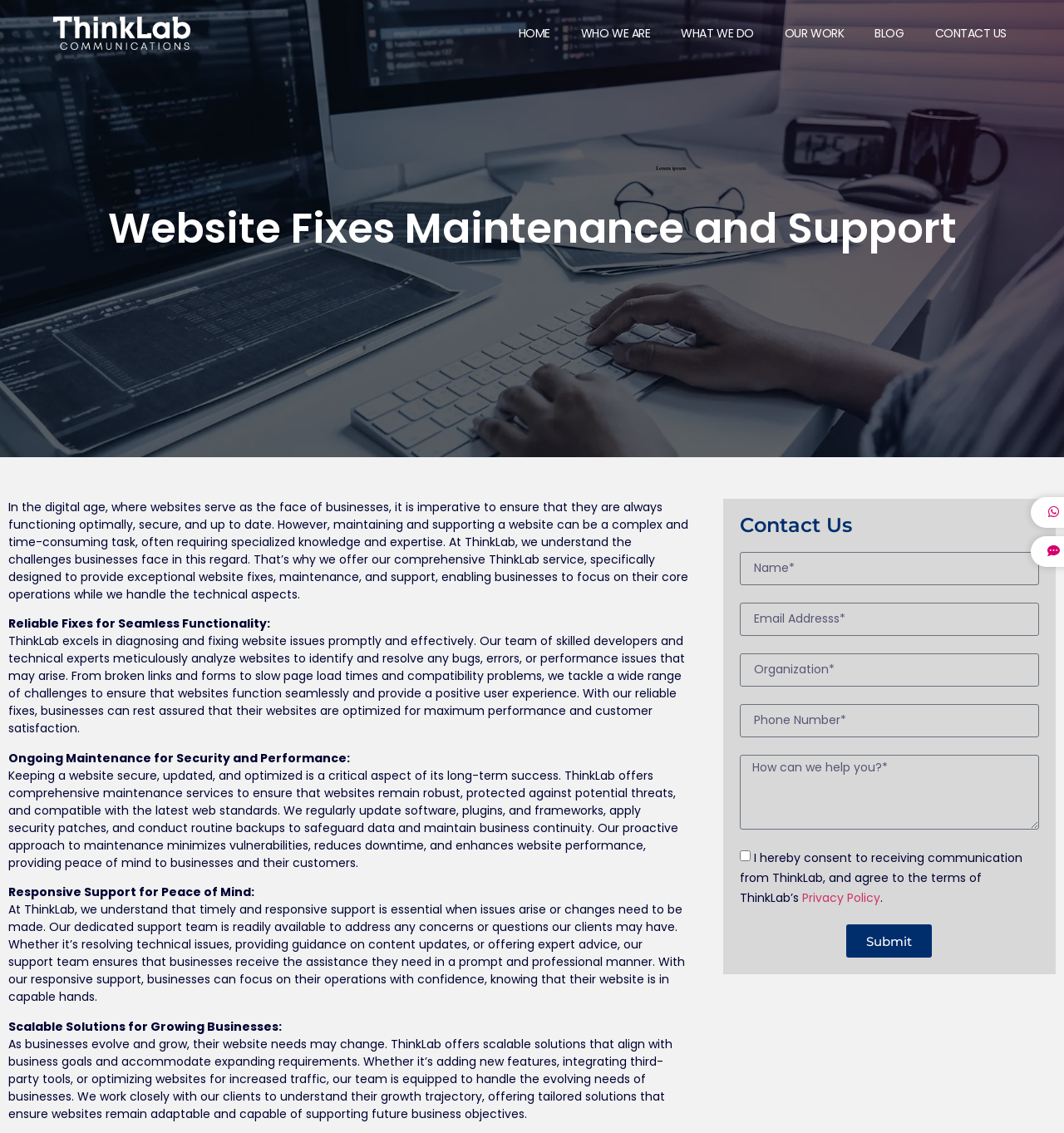What is the role of ThinkLab's support team?
Please respond to the question with a detailed and informative answer.

As stated on the webpage, ThinkLab's dedicated support team is readily available to address any concerns or questions clients may have. This includes resolving technical issues, providing guidance on content updates, and offering expert advice, ensuring businesses receive prompt and professional assistance.